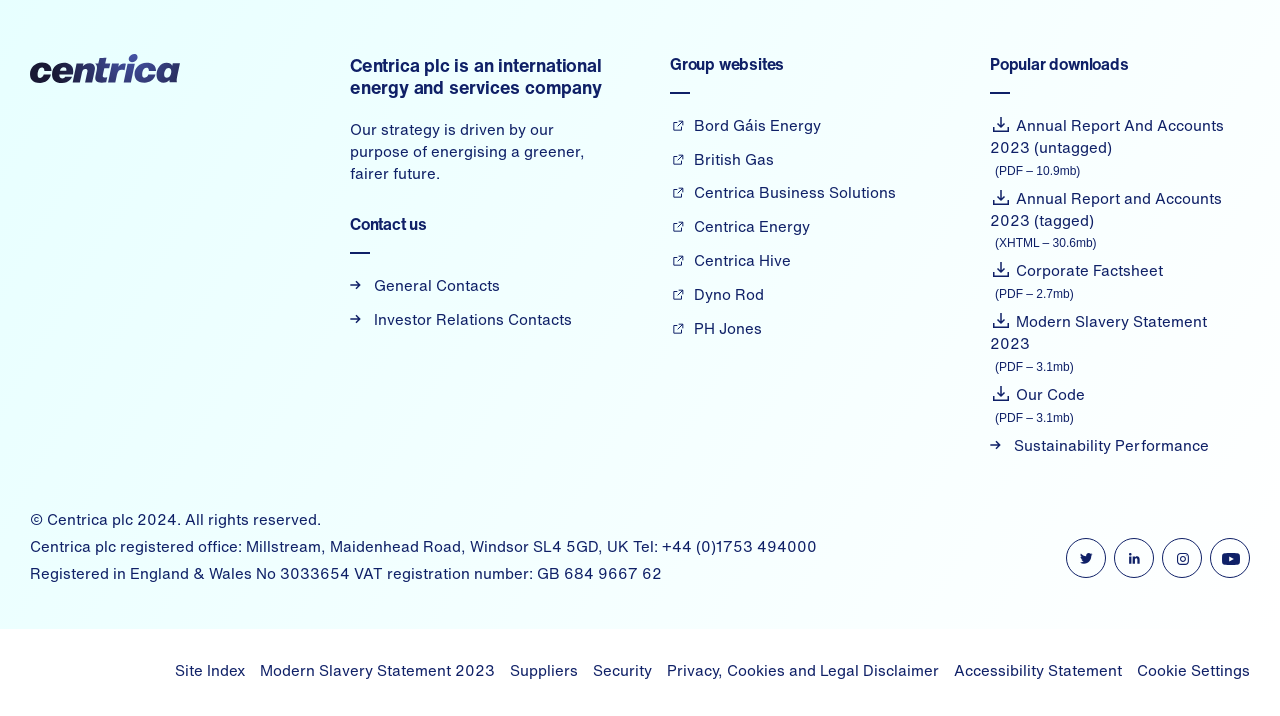Given the description linkedin, predict the bounding box coordinates of the UI element. Ensure the coordinates are in the format (top-left x, top-left y, bottom-right x, bottom-right y) and all values are between 0 and 1.

[0.87, 0.751, 0.902, 0.807]